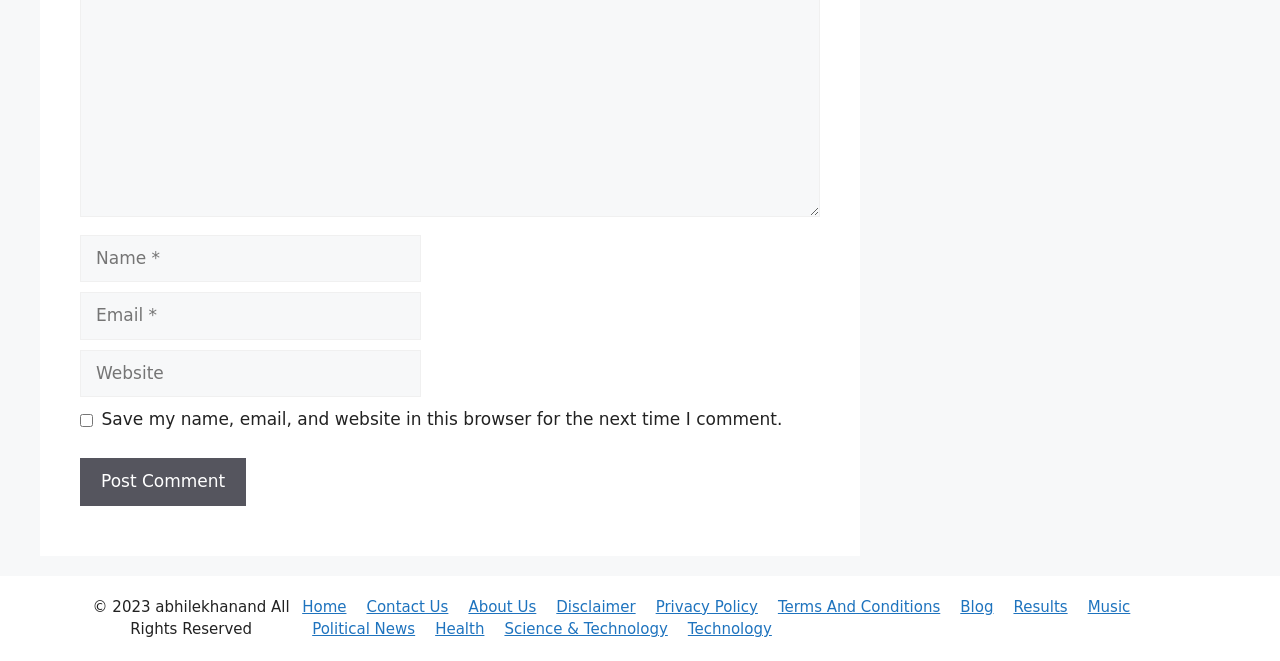Determine the bounding box coordinates of the area to click in order to meet this instruction: "Input your email".

[0.062, 0.442, 0.329, 0.514]